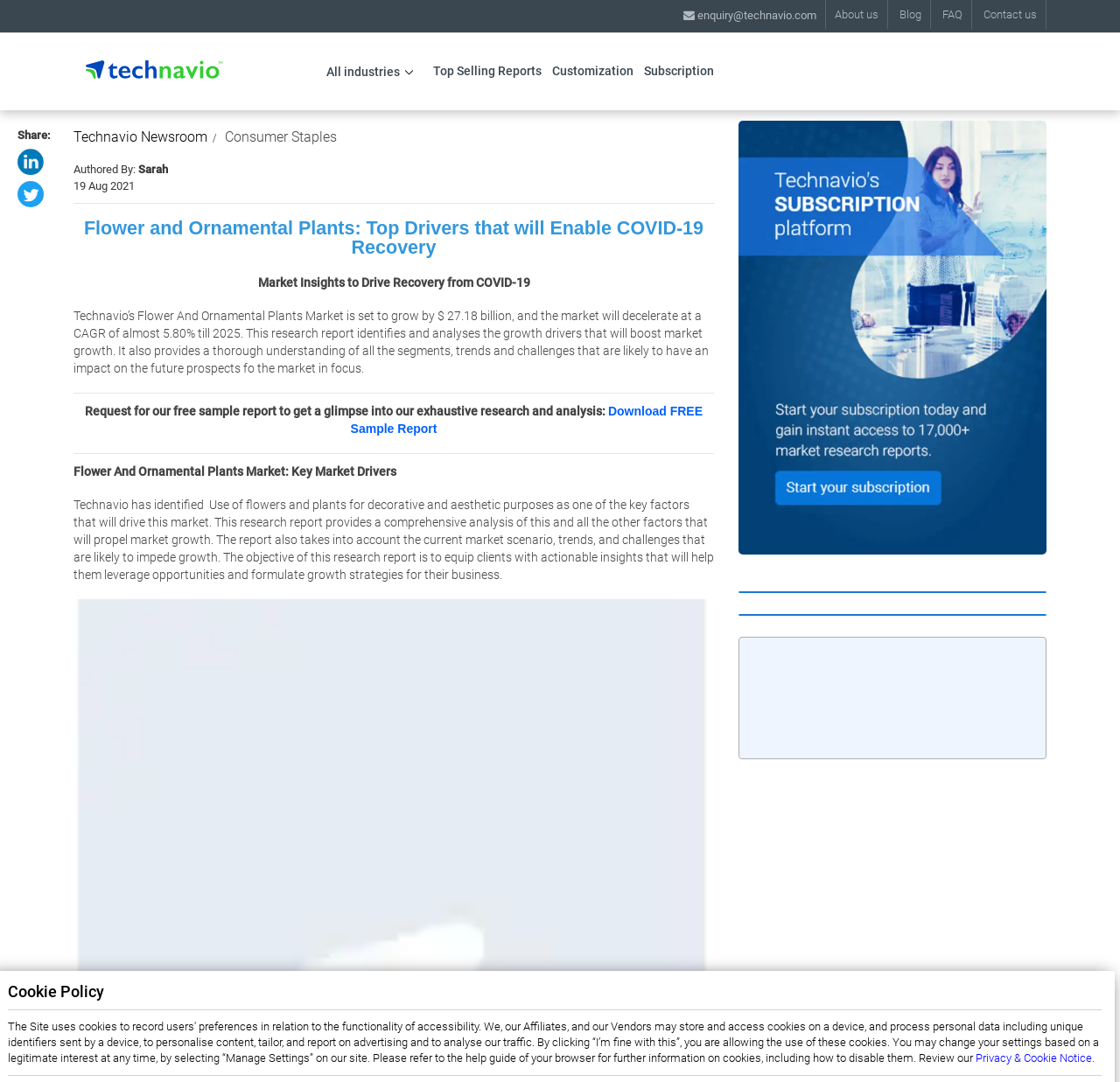Please identify the coordinates of the bounding box for the clickable region that will accomplish this instruction: "View all industries".

[0.273, 0.048, 0.382, 0.085]